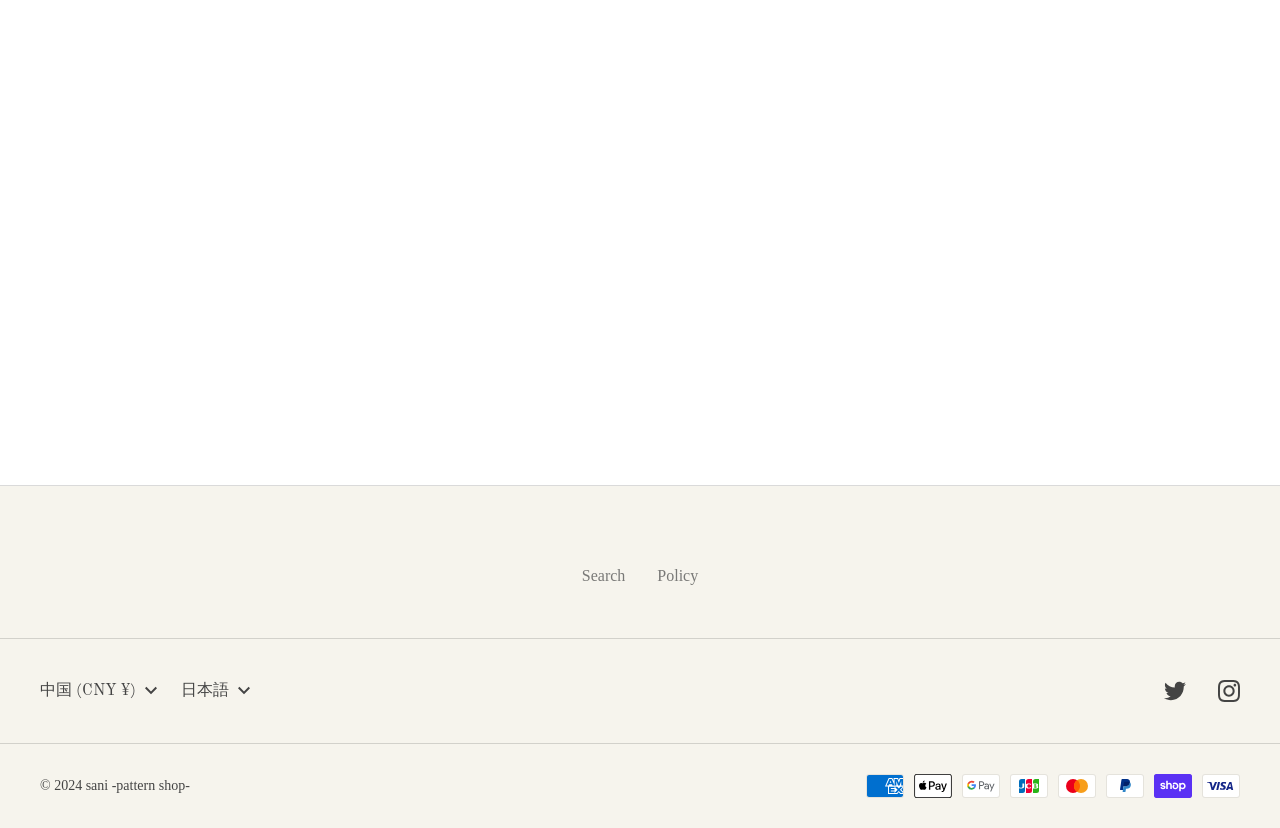Provide the bounding box coordinates in the format (top-left x, top-left y, bottom-right x, bottom-right y). All values are floating point numbers between 0 and 1. Determine the bounding box coordinate of the UI element described as: 日本語 Down

[0.141, 0.82, 0.206, 0.849]